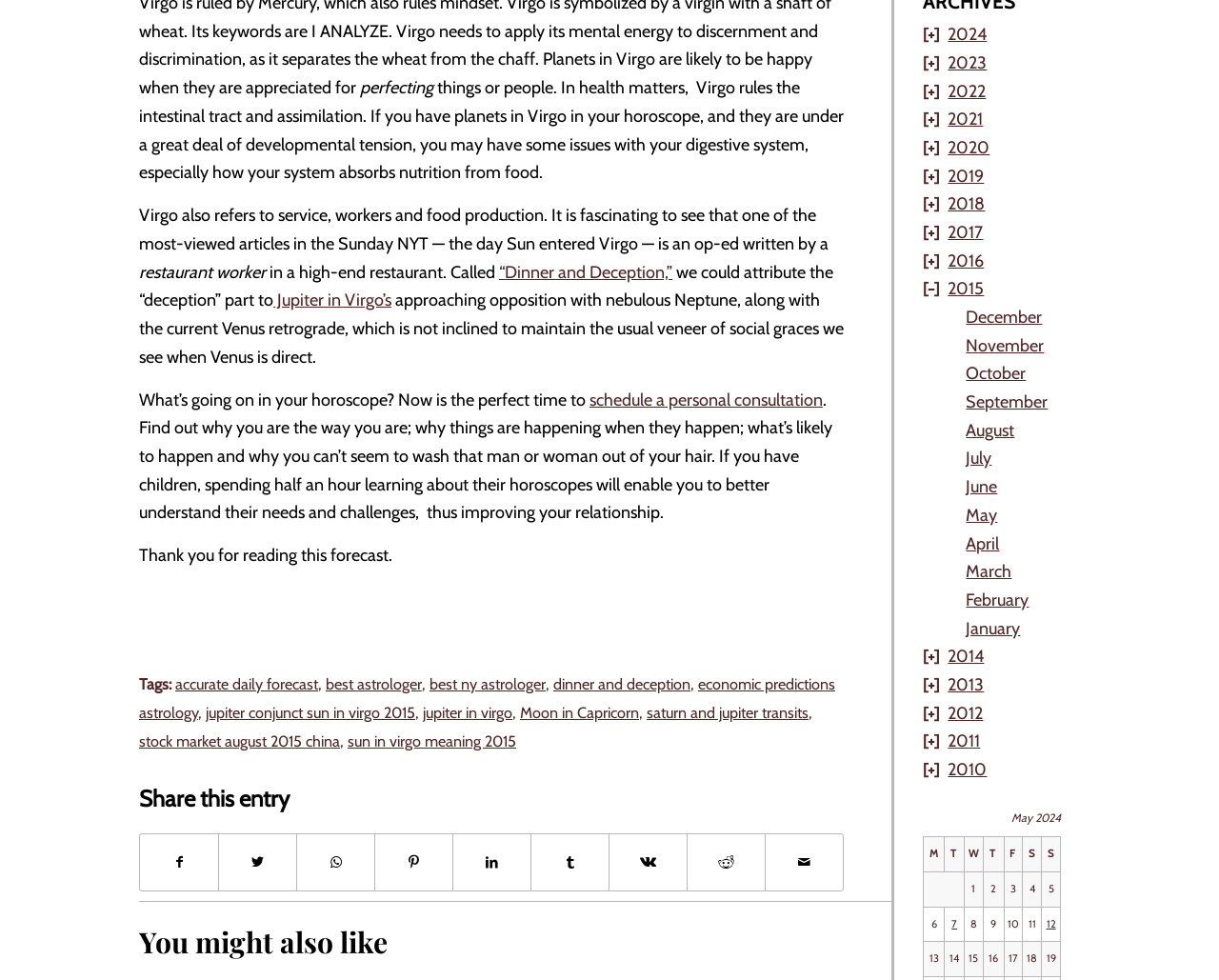Locate the bounding box coordinates of the segment that needs to be clicked to meet this instruction: "Schedule a personal consultation".

[0.484, 0.397, 0.675, 0.419]